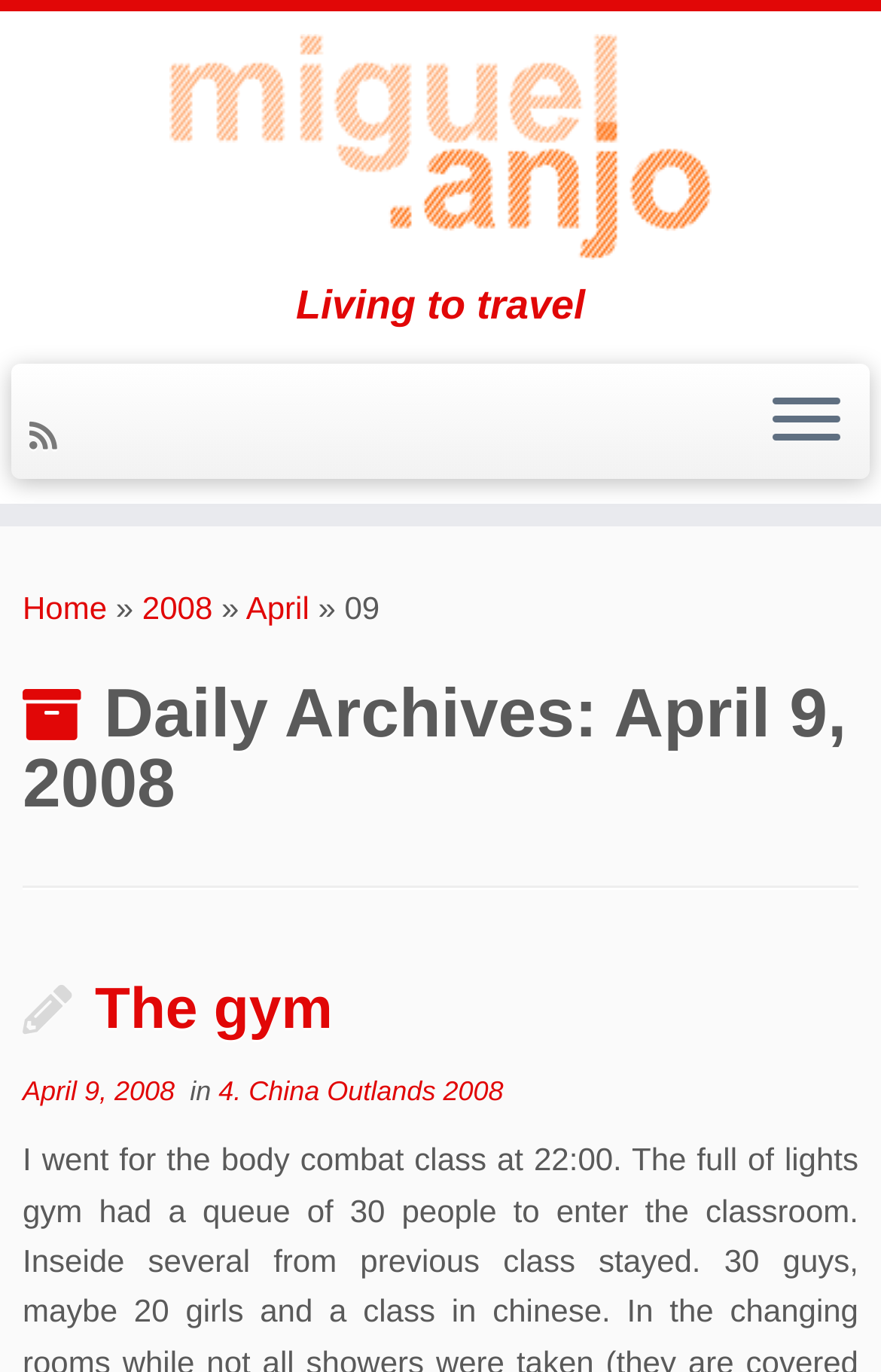What is the title of the latest article?
Based on the image content, provide your answer in one word or a short phrase.

The gym